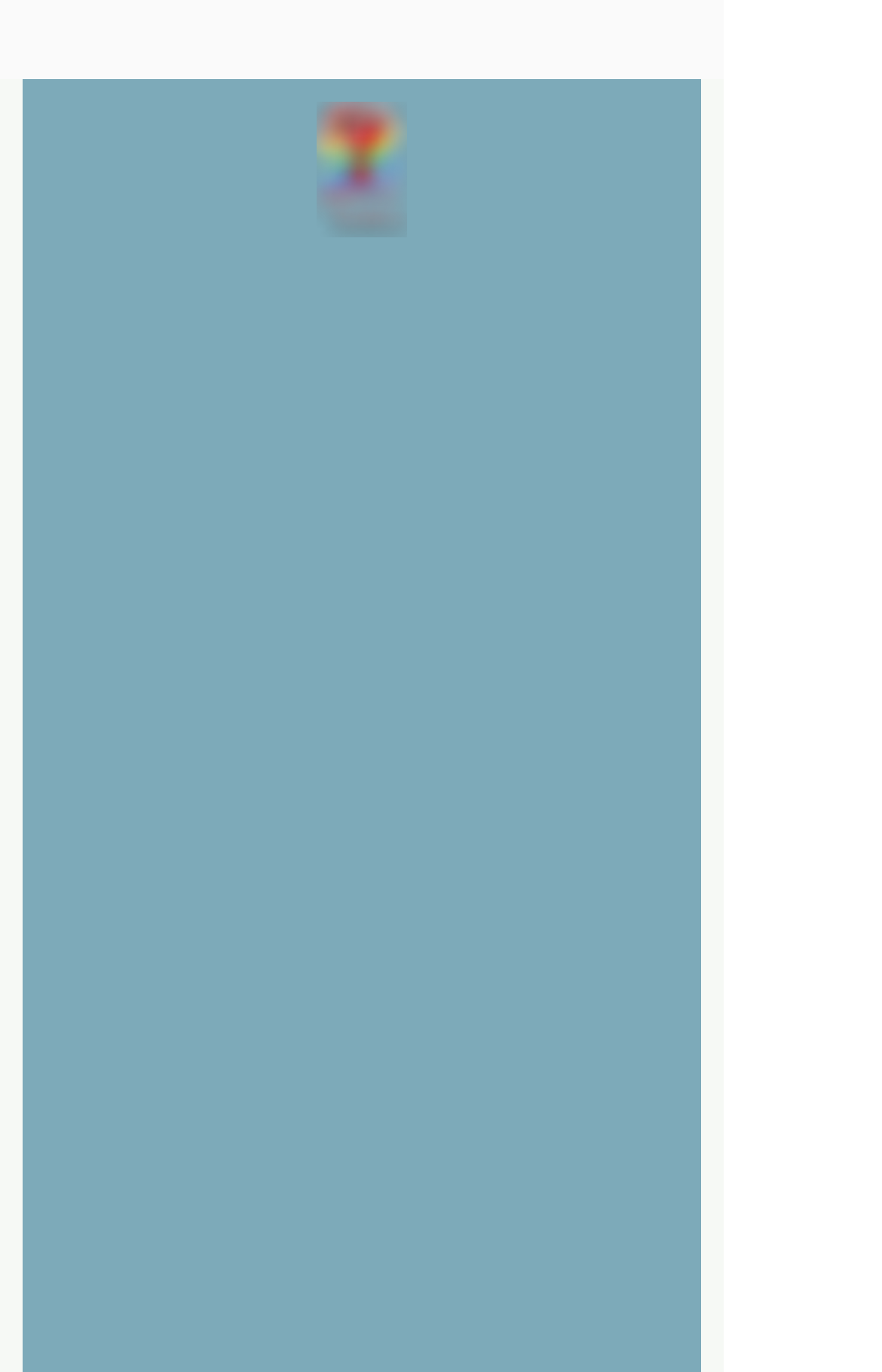What are the hours of operation for the church?
Give a single word or phrase as your answer by examining the image.

Mon - Thurs: 9am-12pm & 1pm-3:30pm, Fri: 9am-12pm, Saturday: closed, Sunday: 9am-12pm